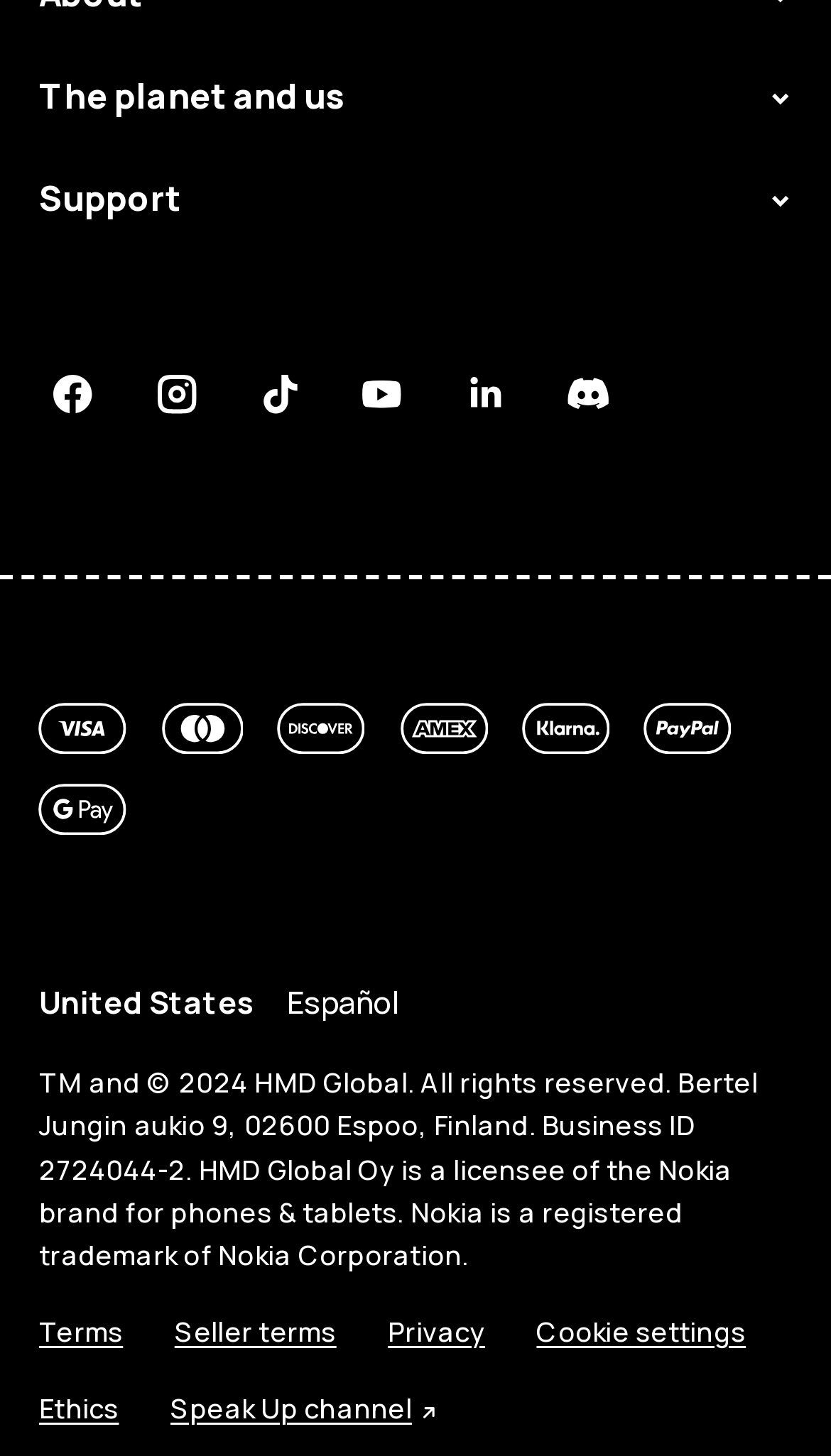How many social media links are there?
Based on the screenshot, answer the question with a single word or phrase.

6